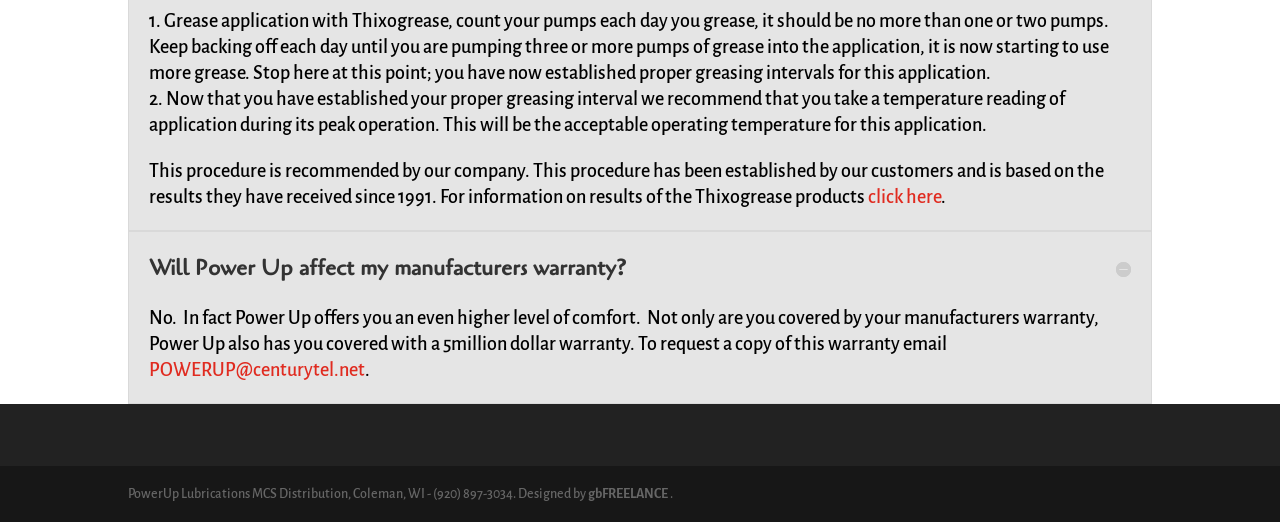Who designed the webpage?
Please use the visual content to give a single word or phrase answer.

gbFREELANCE